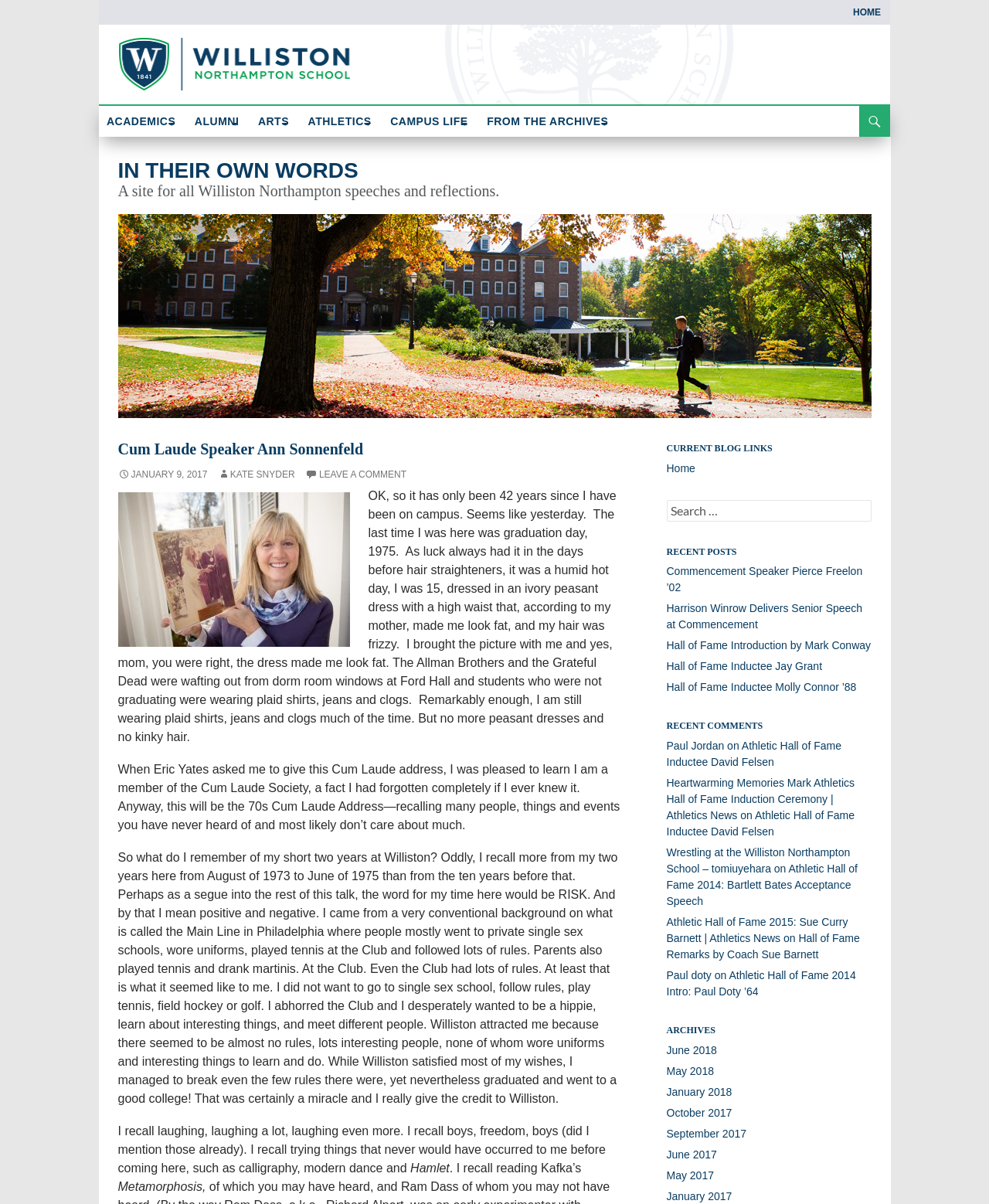What is the date of the Cum Laude address?
Refer to the image and provide a detailed answer to the question.

The date of the Cum Laude address can be found next to the speaker's name, which is 'JANUARY 9, 2017'.